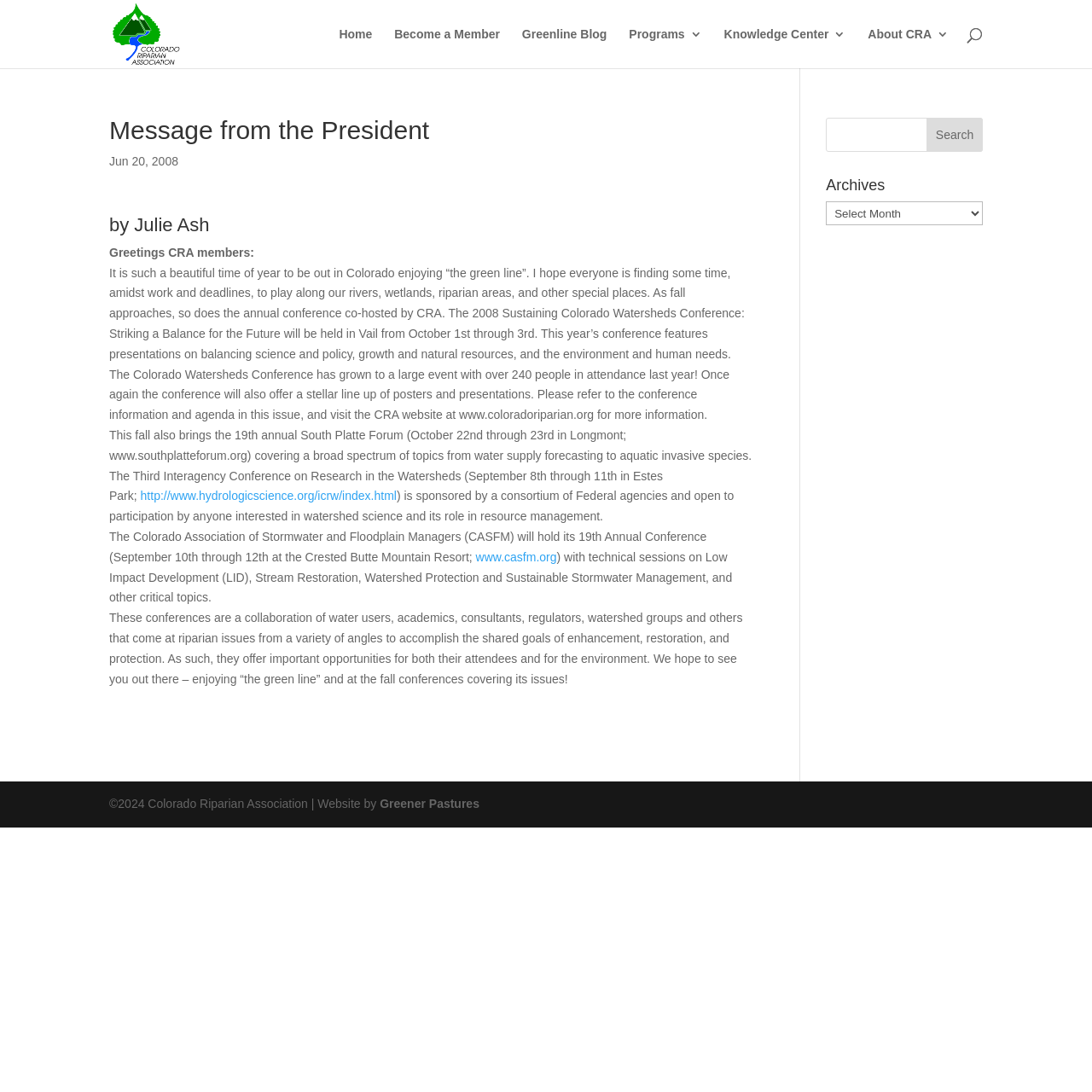Can you specify the bounding box coordinates for the region that should be clicked to fulfill this instruction: "Read the Archives".

[0.756, 0.162, 0.9, 0.184]